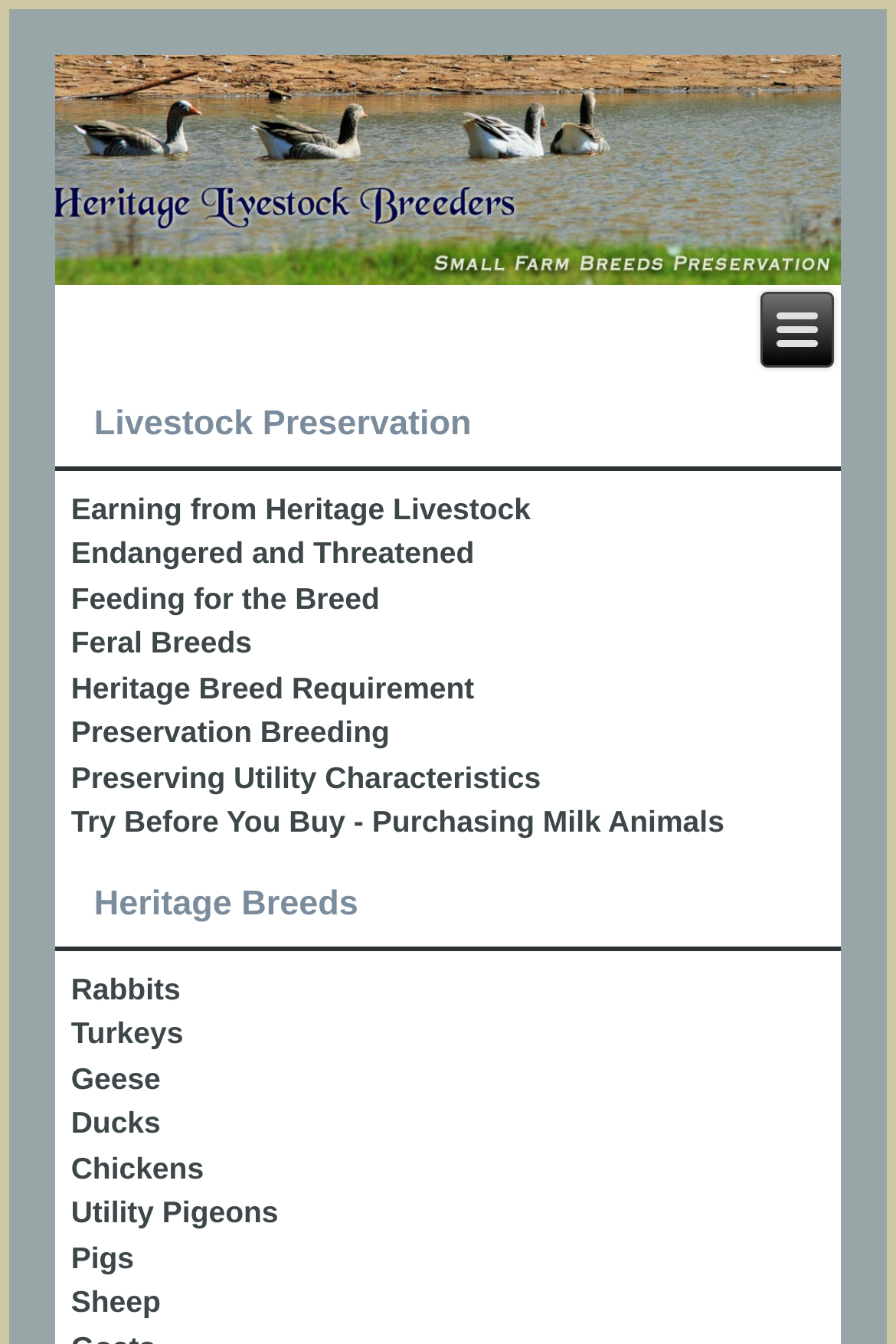Pinpoint the bounding box coordinates of the area that should be clicked to complete the following instruction: "Learn about livestock preservation". The coordinates must be given as four float numbers between 0 and 1, i.e., [left, top, right, bottom].

[0.105, 0.301, 0.895, 0.33]